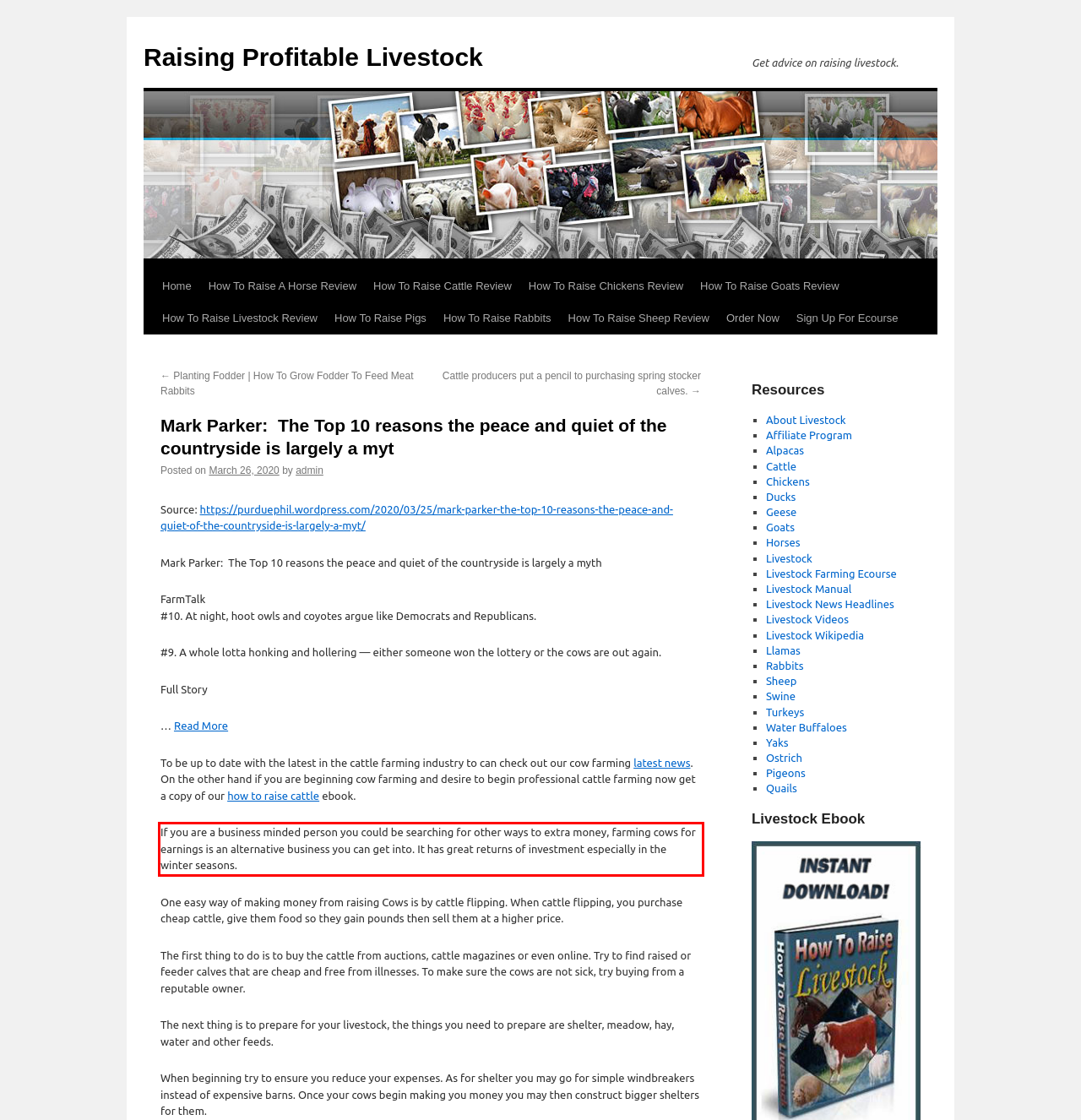Examine the screenshot of the webpage, locate the red bounding box, and generate the text contained within it.

If you are a business minded person you could be searching for other ways to extra money, farming cows for earnings is an alternative business you can get into. It has great returns of investment especially in the winter seasons.